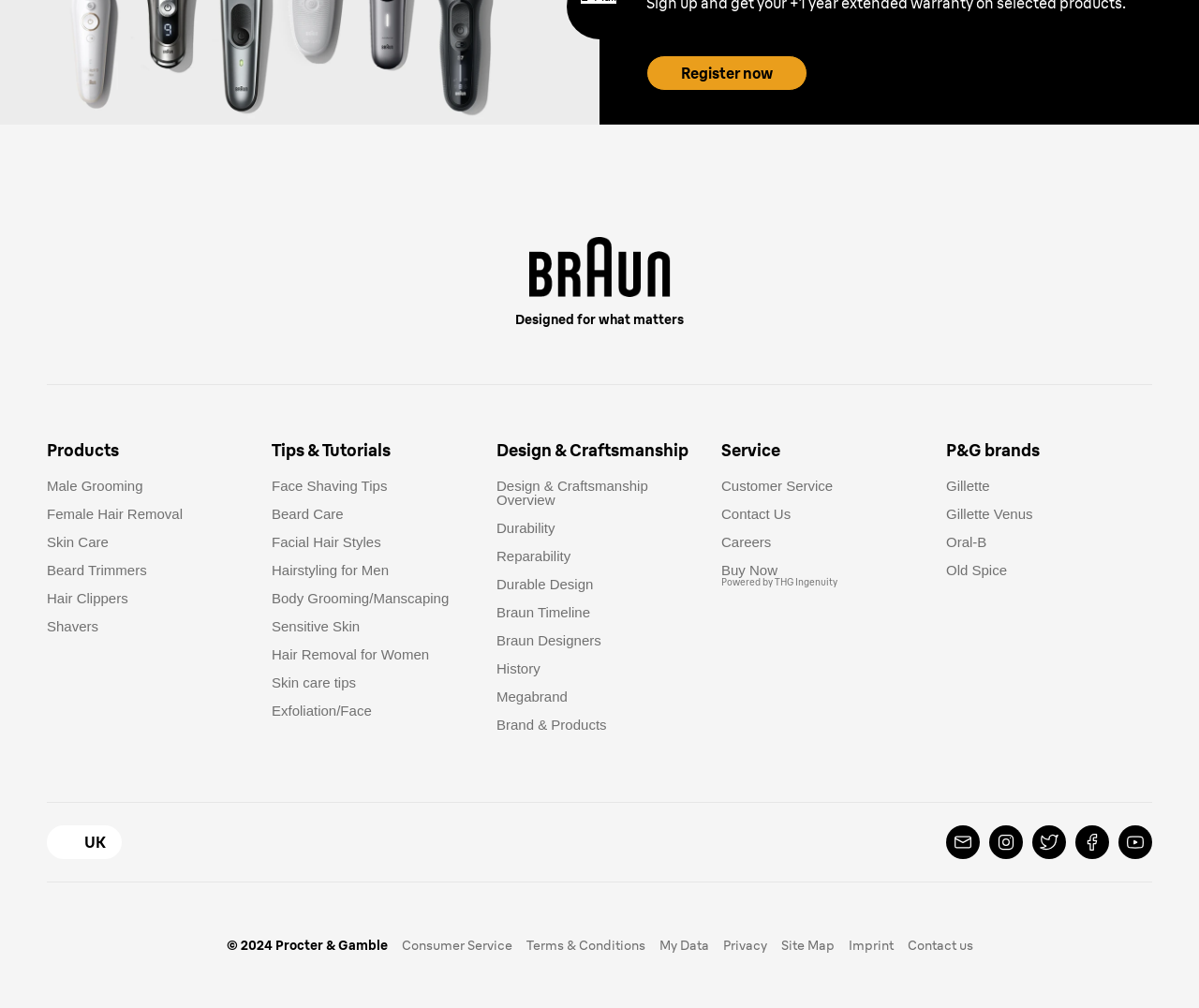Find the bounding box coordinates of the area that needs to be clicked in order to achieve the following instruction: "Click Register now". The coordinates should be specified as four float numbers between 0 and 1, i.e., [left, top, right, bottom].

[0.539, 0.055, 0.673, 0.09]